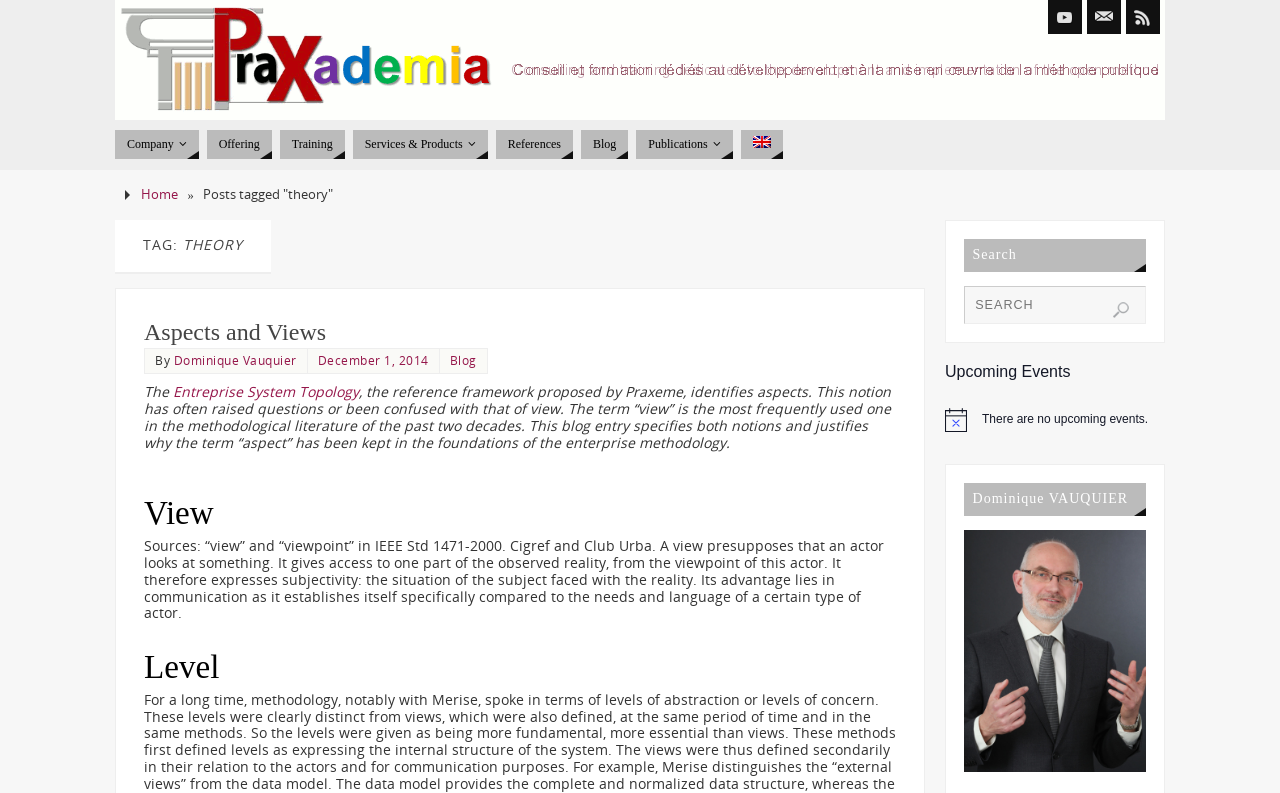Locate the bounding box coordinates of the region to be clicked to comply with the following instruction: "Search for something". The coordinates must be four float numbers between 0 and 1, in the form [left, top, right, bottom].

[0.753, 0.36, 0.895, 0.408]